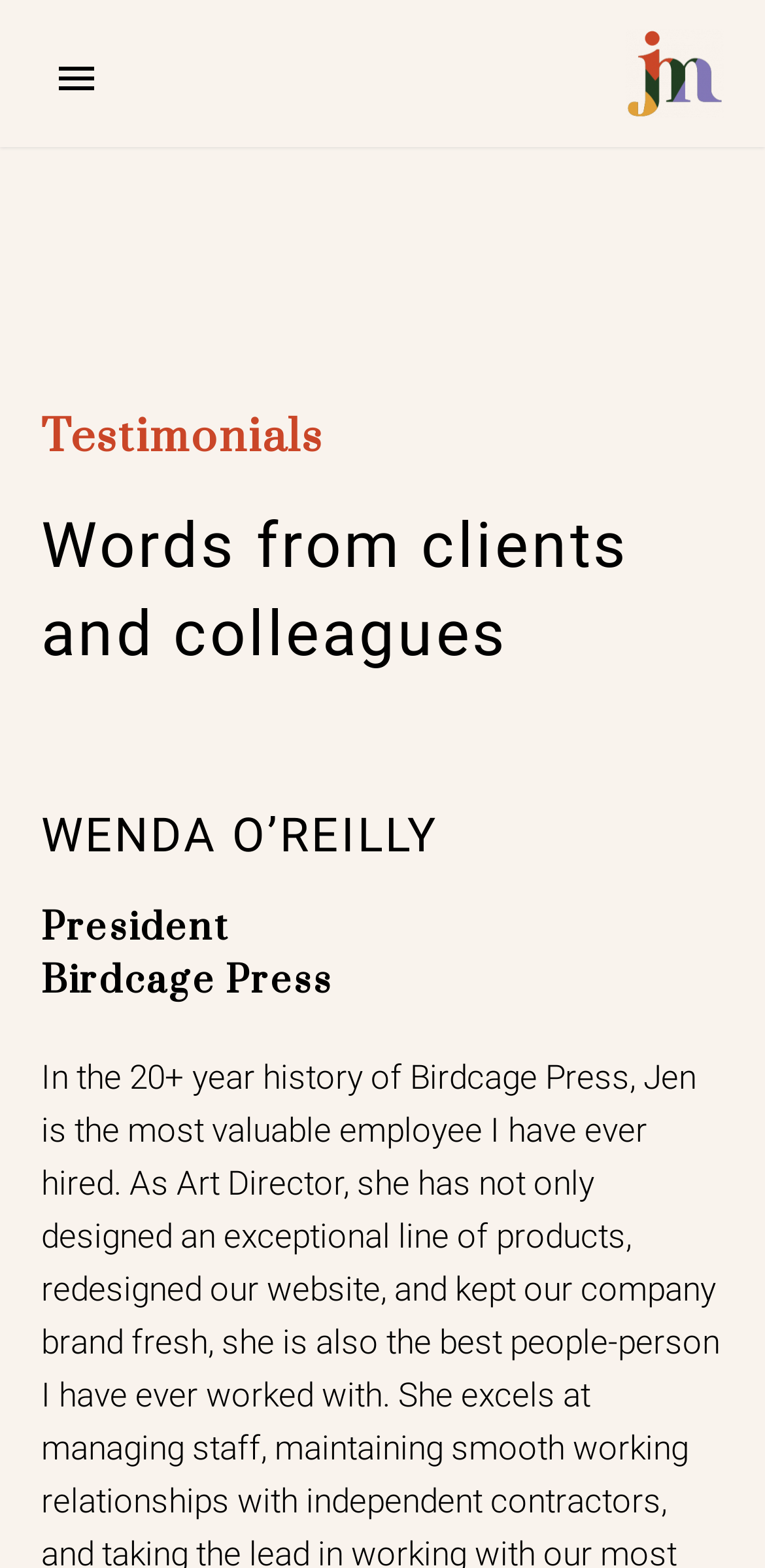Identify the bounding box for the UI element described as: "About". The coordinates should be four float numbers between 0 and 1, i.e., [left, top, right, bottom].

[0.412, 0.081, 0.588, 0.113]